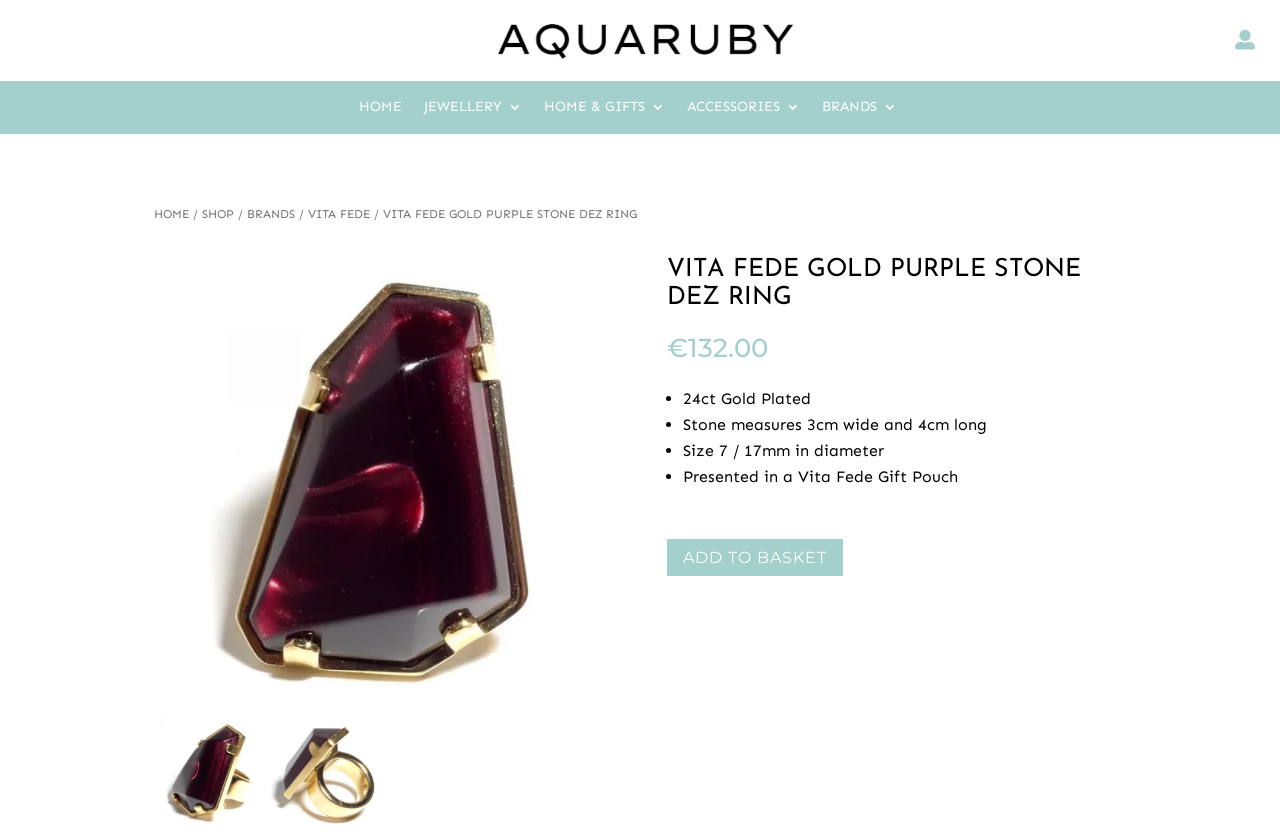Extract the bounding box of the UI element described as: "HOME & GIFTS".

[0.425, 0.121, 0.519, 0.136]